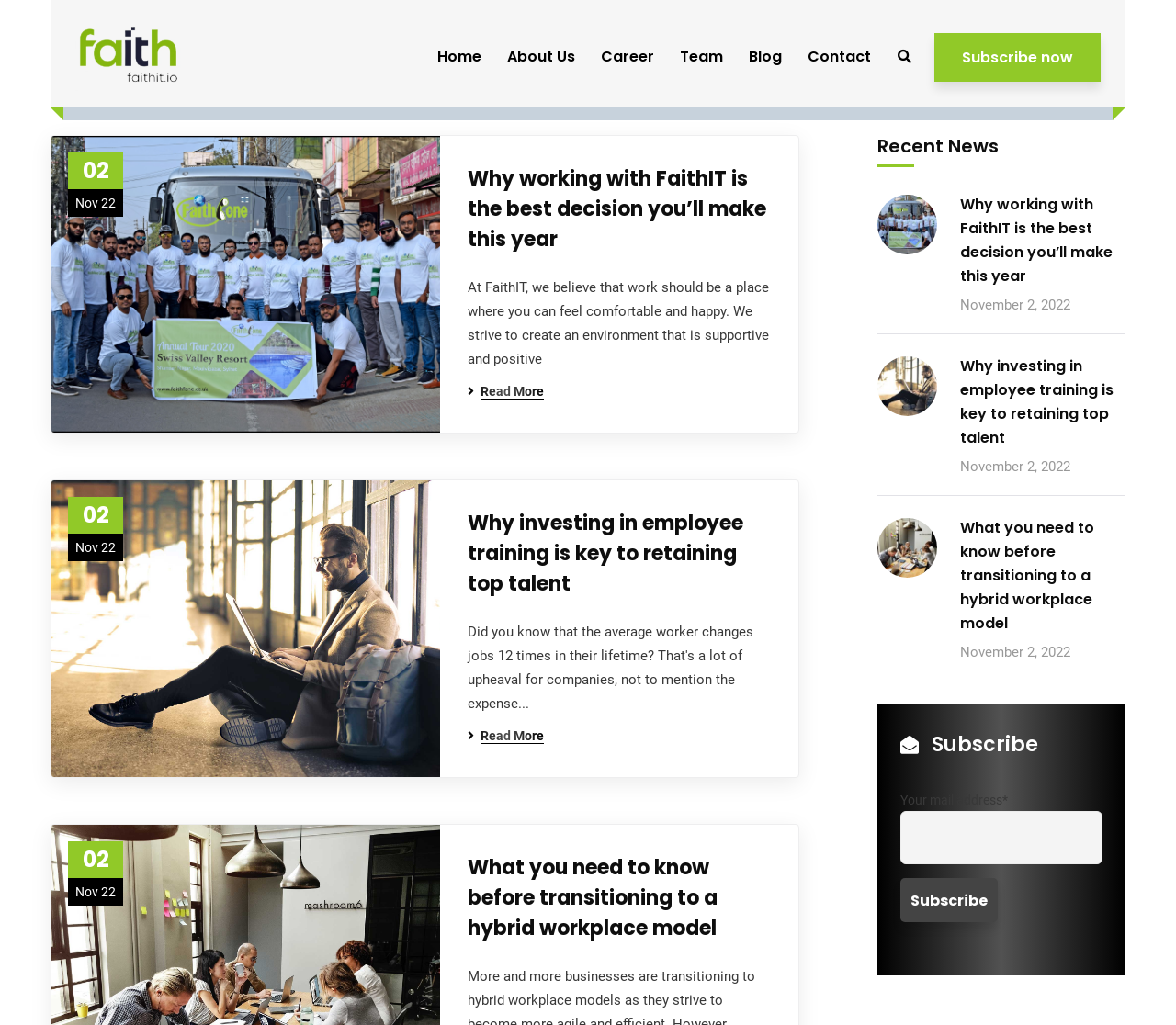Present a detailed account of what is displayed on the webpage.

The webpage is for Faith IT, a leading IT company. At the top, there is a logo and a navigation menu with links to "Home", "About Us", "Career", "Team", "Blog", and "Contact". Below the navigation menu, there is a call-to-action button "Subscribe now" and a section with three articles. Each article has a heading, a date "Nov 22", and a "Read More" link. The headings of the articles are "Why working with FaithIT is the best decision you’ll make this year", "Why investing in employee training is key to retaining top talent", and "What you need to know before transitioning to a hybrid workplace model".

To the right of the articles, there is a section with recent news. This section has three links with images and headings, which are the same as the articles mentioned earlier. Each link also has a date "November 2, 2022".

Below the recent news section, there is a subscription form with a heading "Subscribe", a text field to enter an email address, and a "Subscribe" button. There is also a section with social media links to Facebook, Instagram, Youtube, and Linkedin.

At the bottom of the page, there is a section with company information, including an address, phone numbers, and open hours. There is also a newsletter subscription form and an official info section with contact details.